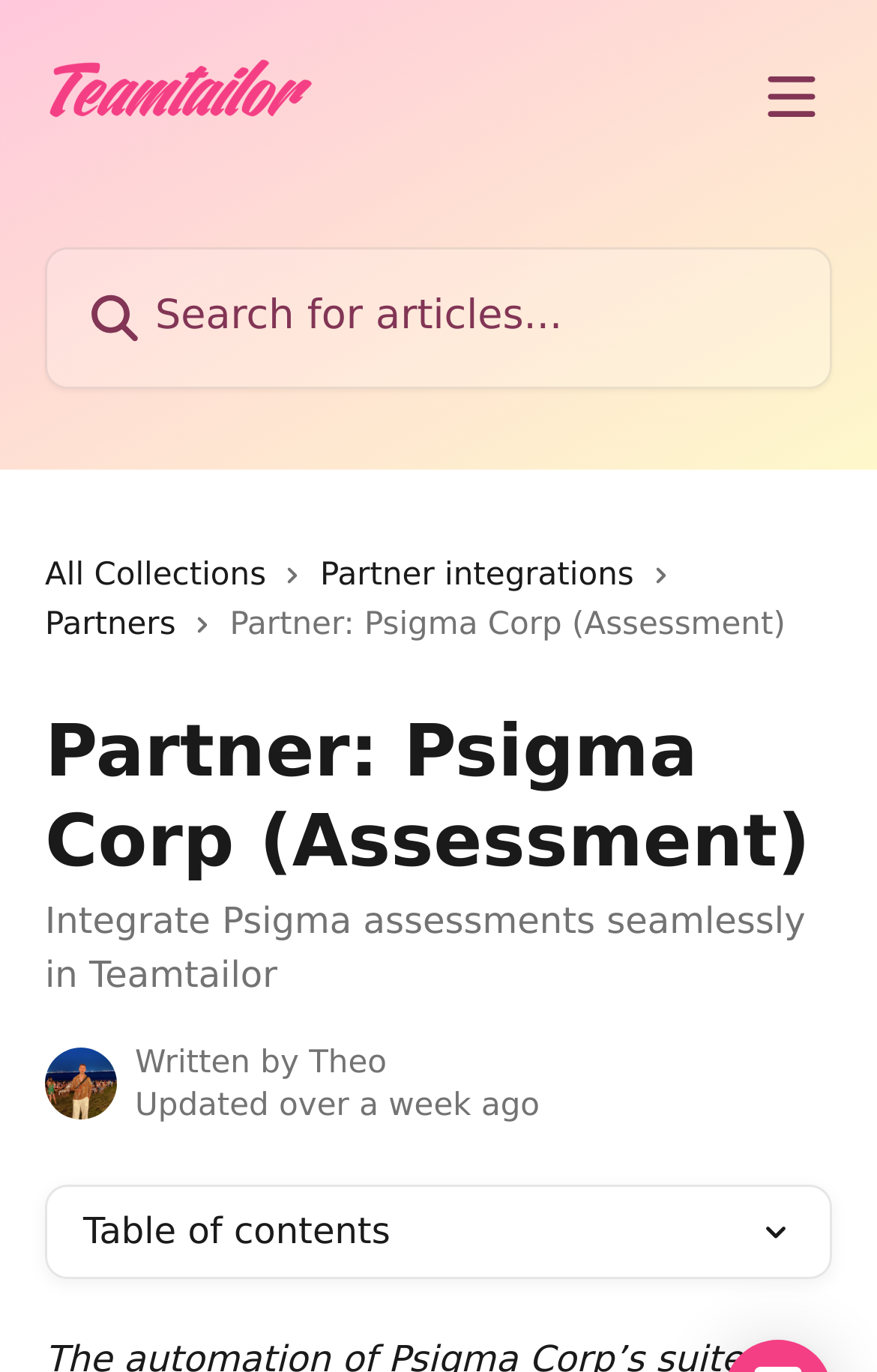Provide the bounding box coordinates of the HTML element this sentence describes: "aria-label="Open menu"". The bounding box coordinates consist of four float numbers between 0 and 1, i.e., [left, top, right, bottom].

[0.856, 0.051, 0.949, 0.09]